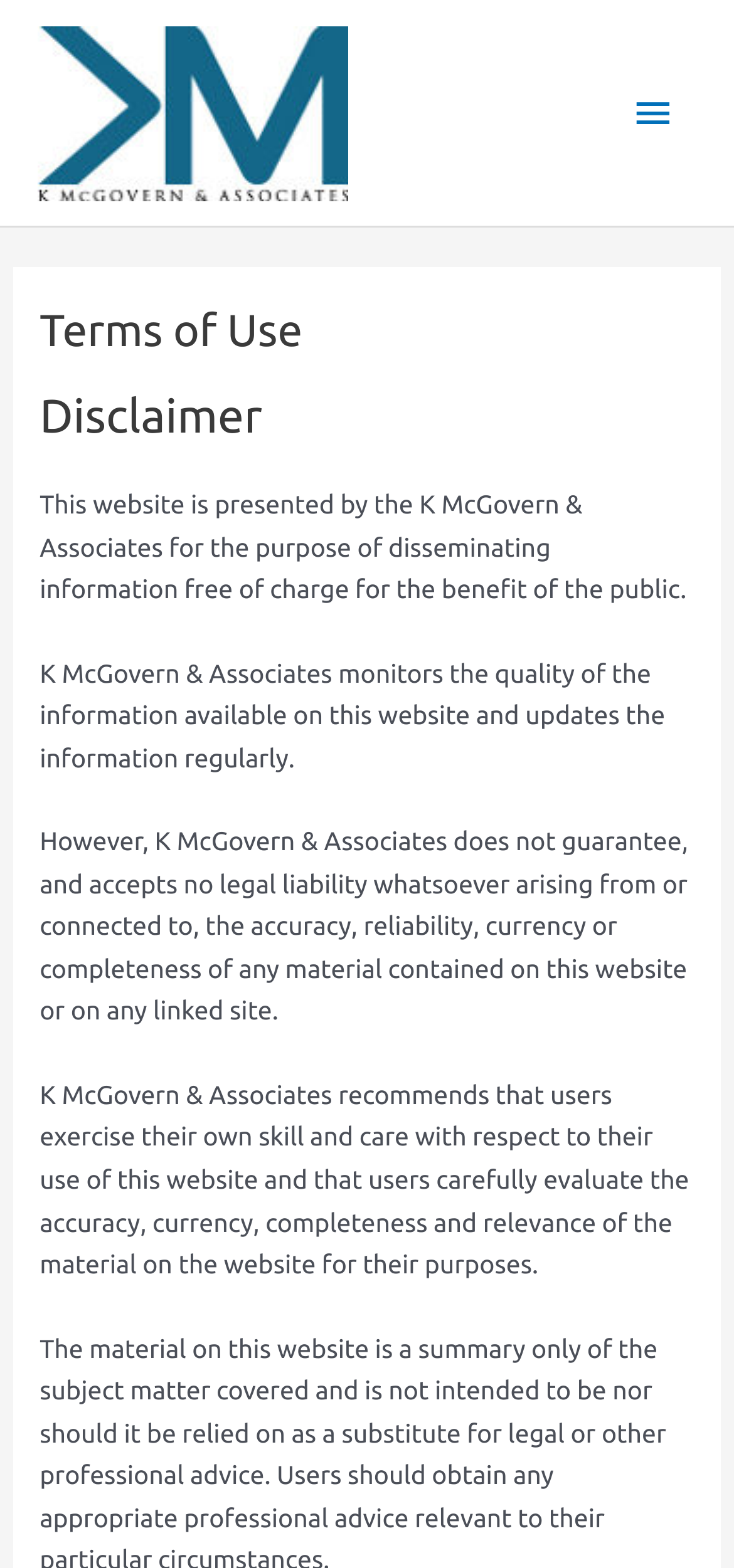Using the webpage screenshot and the element description Main Menu, determine the bounding box coordinates. Specify the coordinates in the format (top-left x, top-left y, bottom-right x, bottom-right y) with values ranging from 0 to 1.

[0.83, 0.043, 0.949, 0.101]